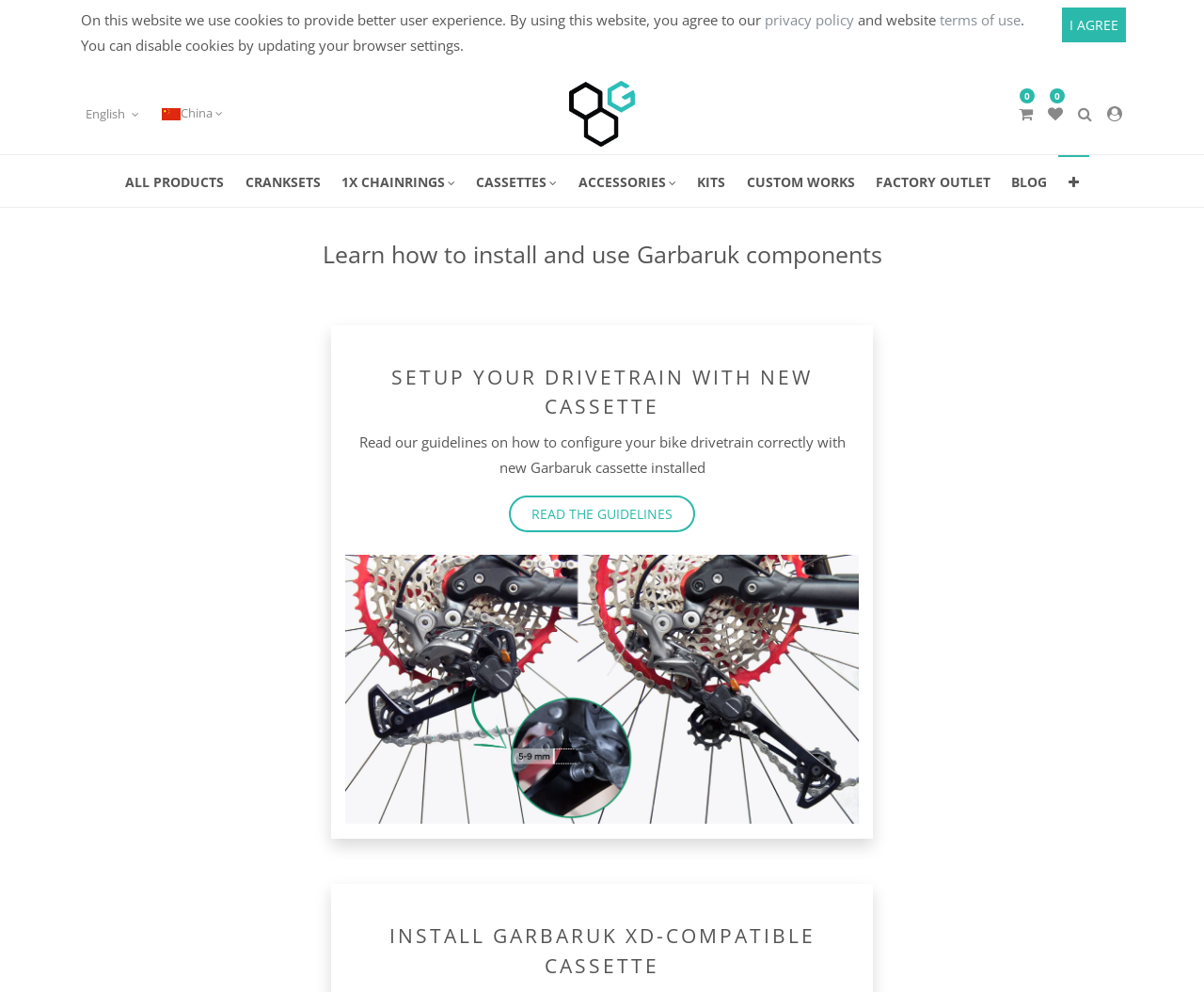Kindly determine the bounding box coordinates of the area that needs to be clicked to fulfill this instruction: "Install Garbaruk XD-compatible cassette".

[0.287, 0.929, 0.713, 0.989]